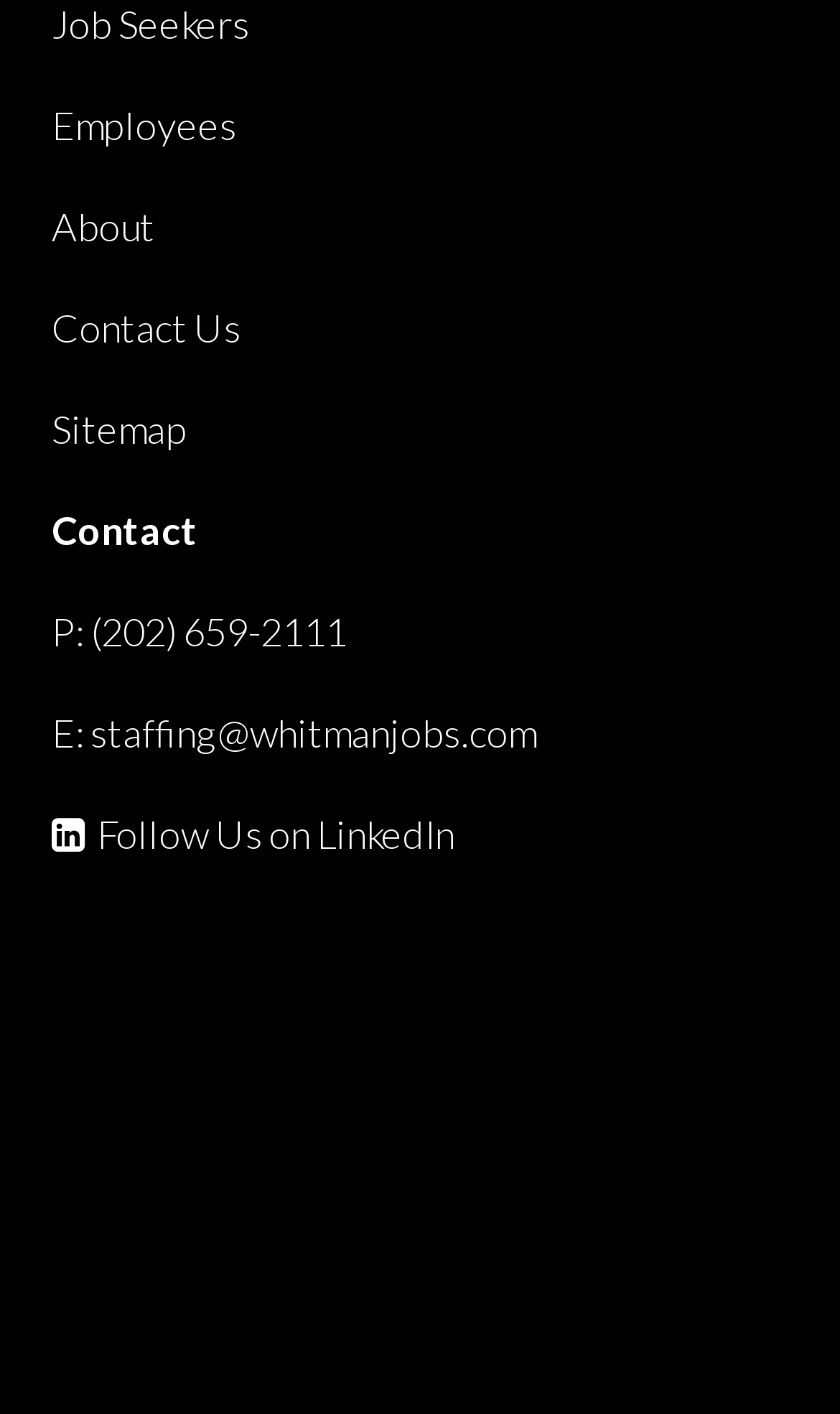Provide a one-word or brief phrase answer to the question:
How many links are in the top navigation menu?

4